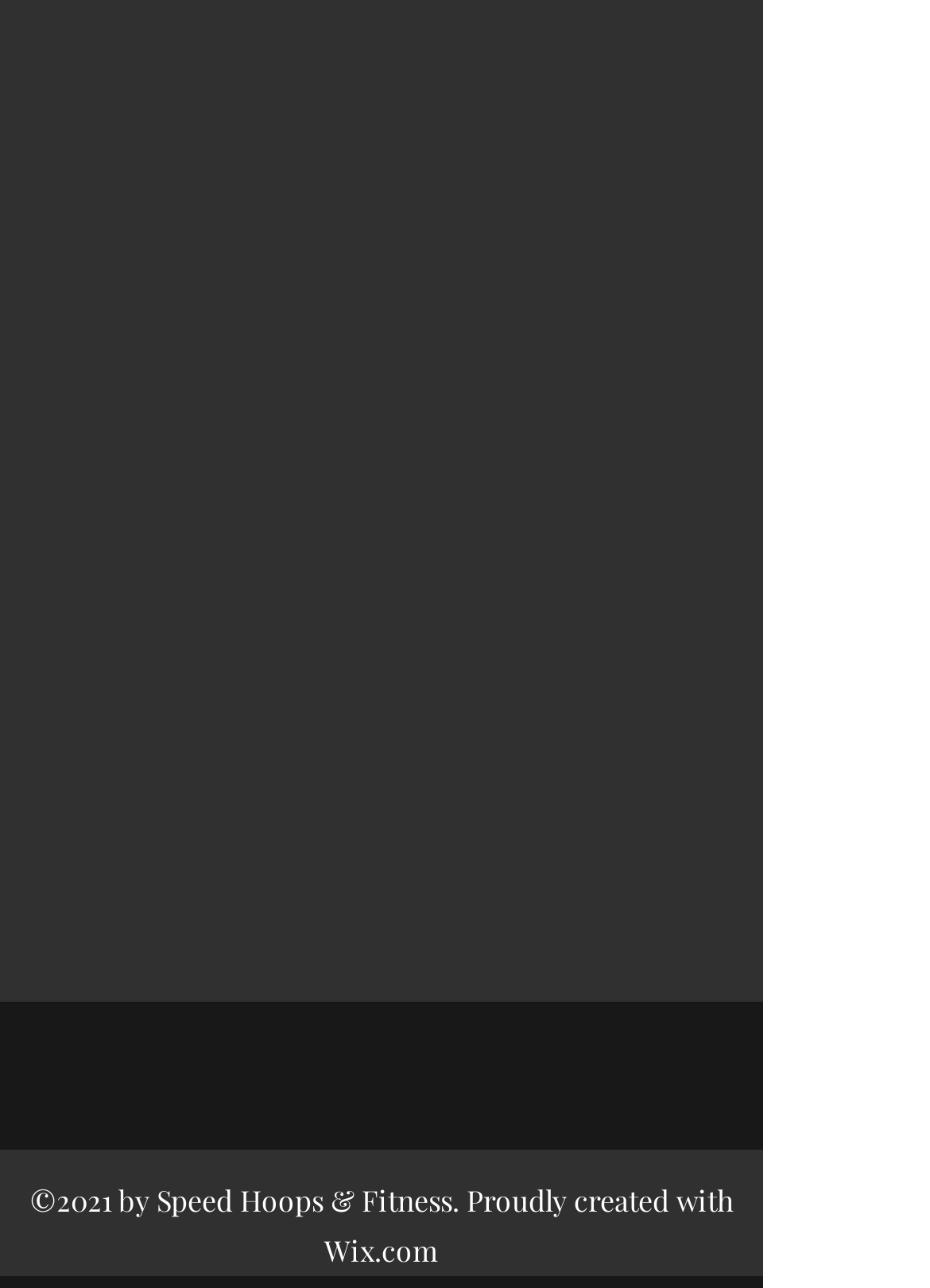Using the description "aria-label="Instagram"", predict the bounding box of the relevant HTML element.

[0.423, 0.839, 0.474, 0.876]